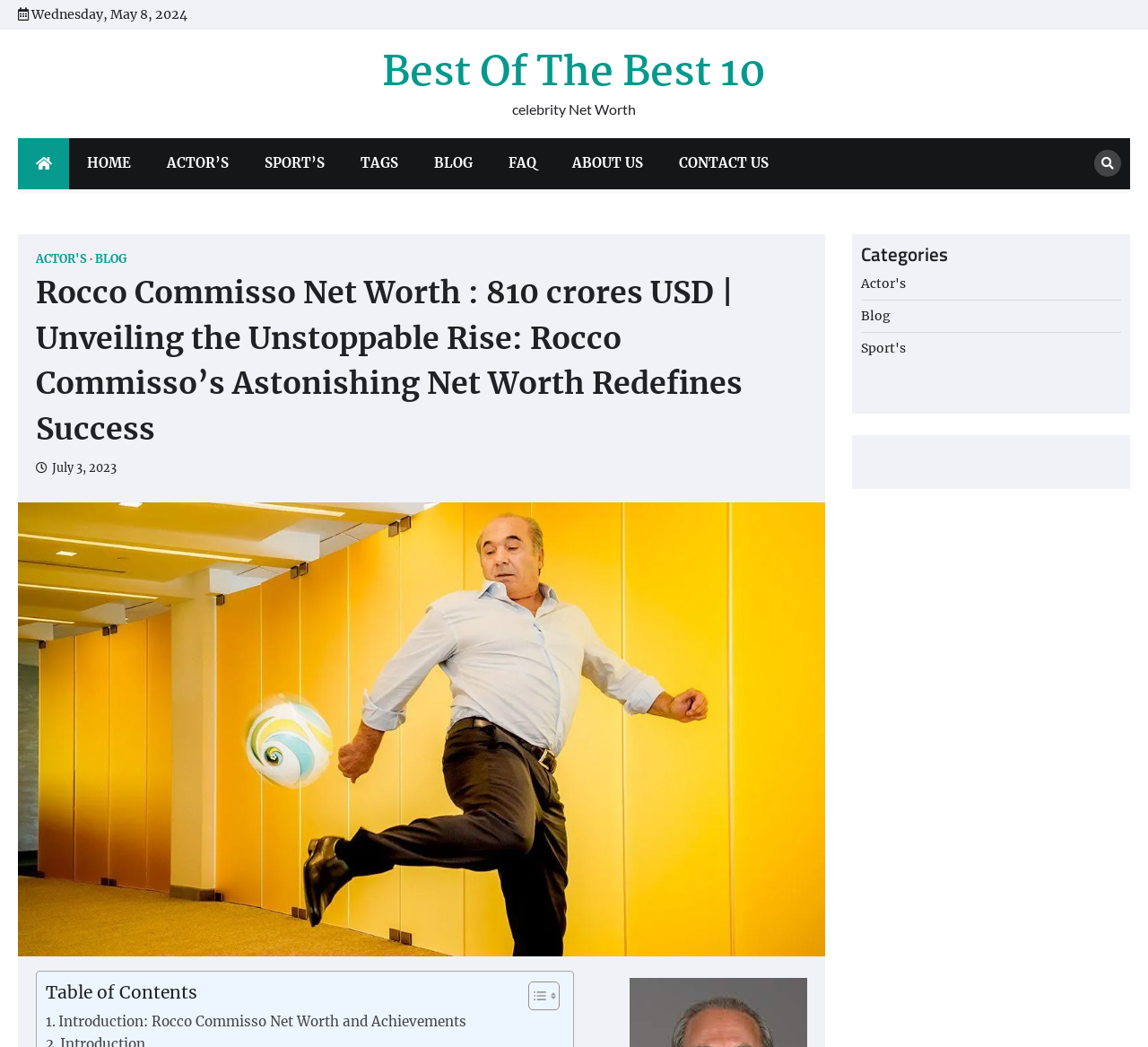What is the date of the latest article?
Give a single word or phrase as your answer by examining the image.

May 8, 2024